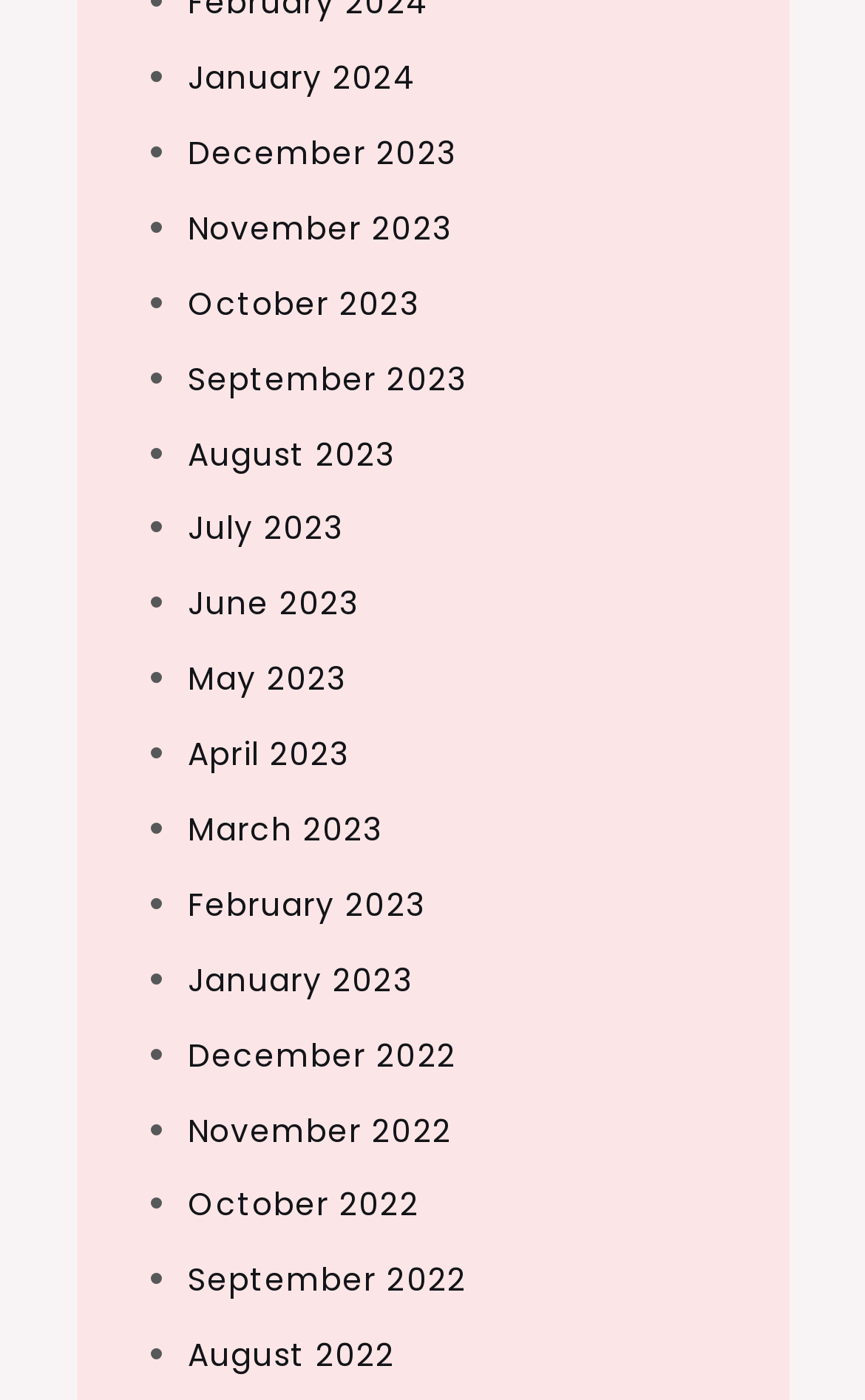Locate the bounding box coordinates of the clickable region to complete the following instruction: "View January 2024."

[0.217, 0.04, 0.482, 0.071]